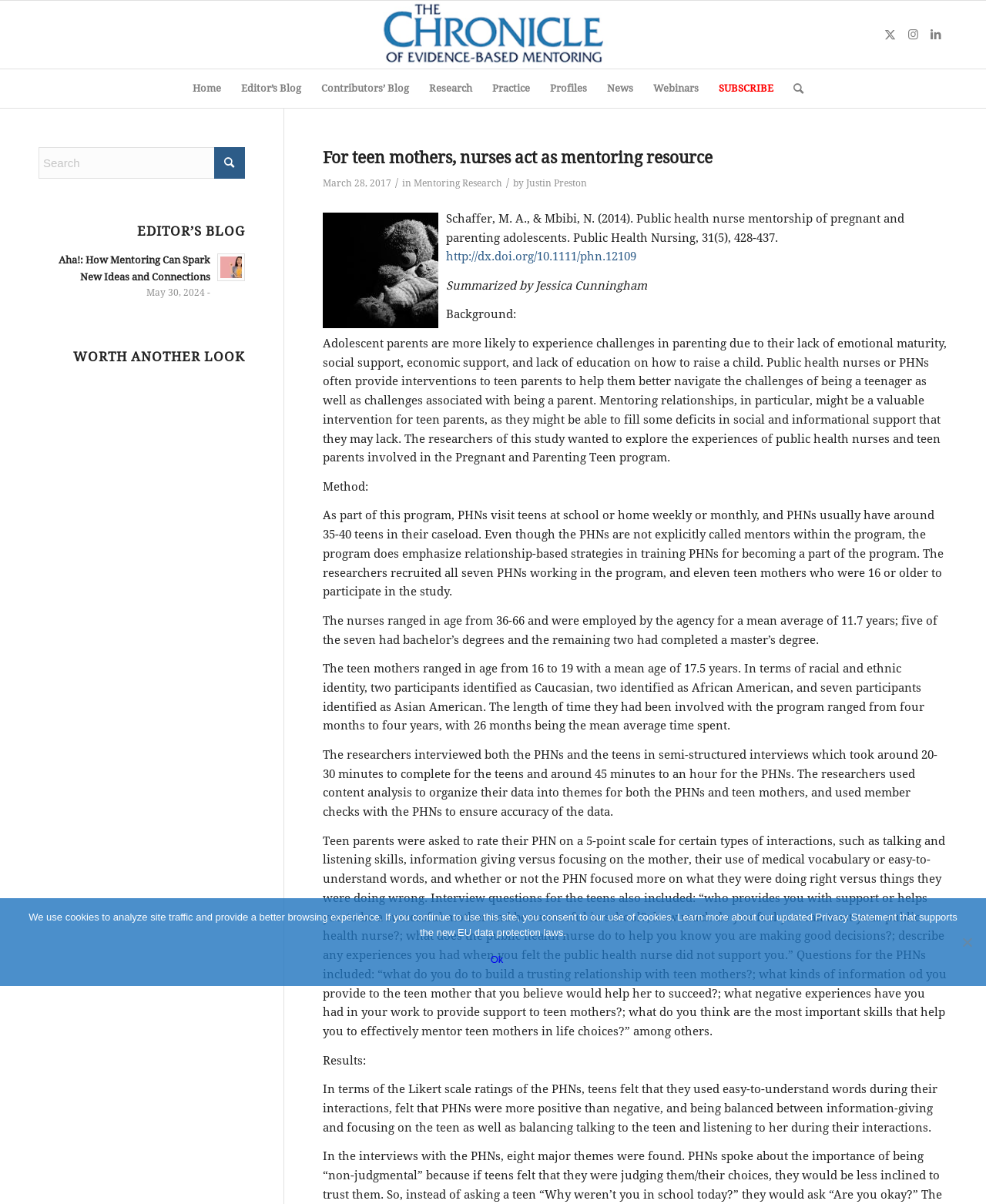Please determine the bounding box coordinates of the element to click on in order to accomplish the following task: "Reset search filters". Ensure the coordinates are four float numbers ranging from 0 to 1, i.e., [left, top, right, bottom].

None